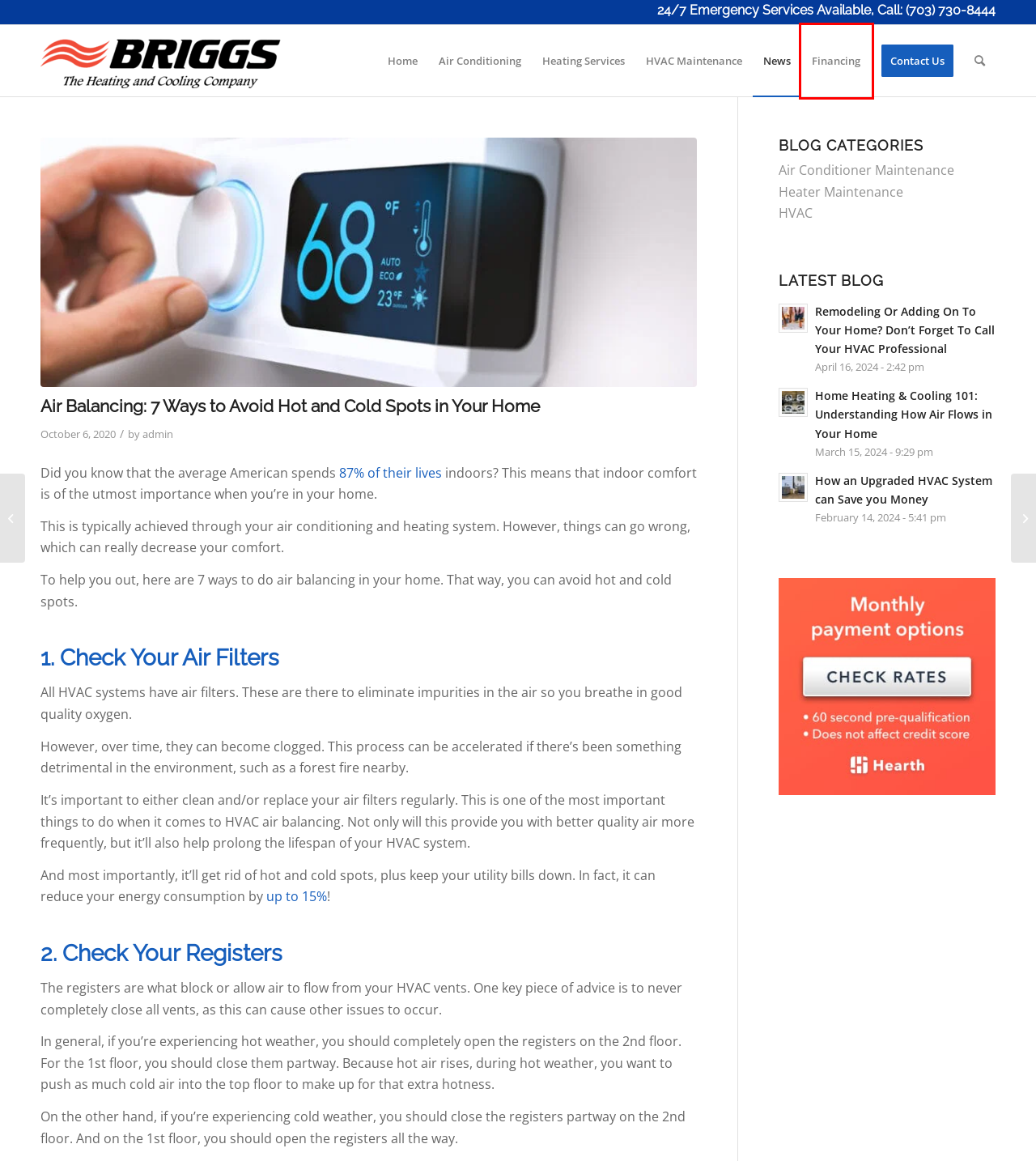A screenshot of a webpage is provided, featuring a red bounding box around a specific UI element. Identify the webpage description that most accurately reflects the new webpage after interacting with the selected element. Here are the candidates:
A. Top 5 Fall HVAC Maintenance Tips & Advice From Our Experts
B. Heater Maintenance Information | Heater Archives - Briggs HVAC
C. Our Heating Services Offered & More | Briggs HVAC
D. Air Conditioner Maintenance Archives - Briggs HVAC
E. Contact Our Professionals & Request Service Today | Briggs HVAC
F. Heating & Cooling News: HVAC Tips, Blog & More | Briggs HVAC
G. Hearth Financing
H. Our HVAC Maintenance Services & Inspections Offered | Briggs HVAC

G